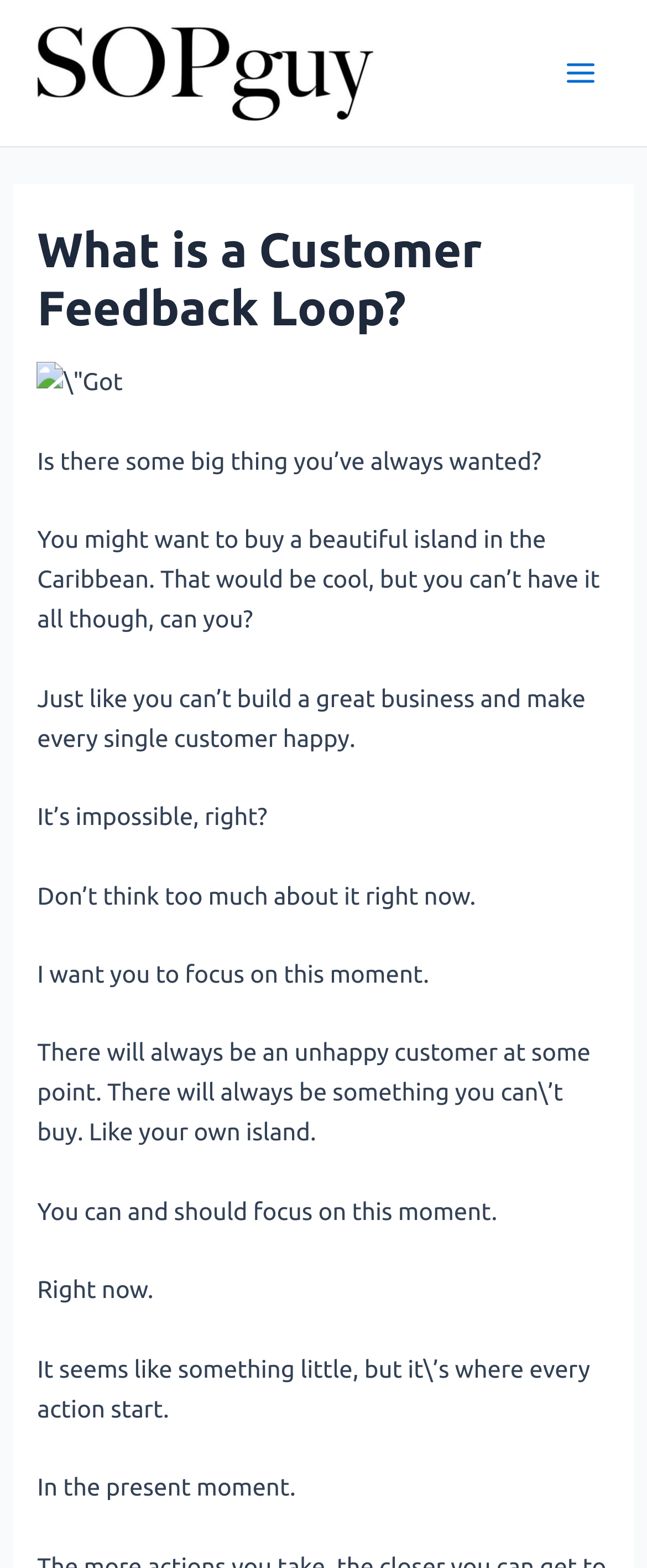Give a concise answer using one word or a phrase to the following question:
How many paragraphs of text are on the webpage?

9